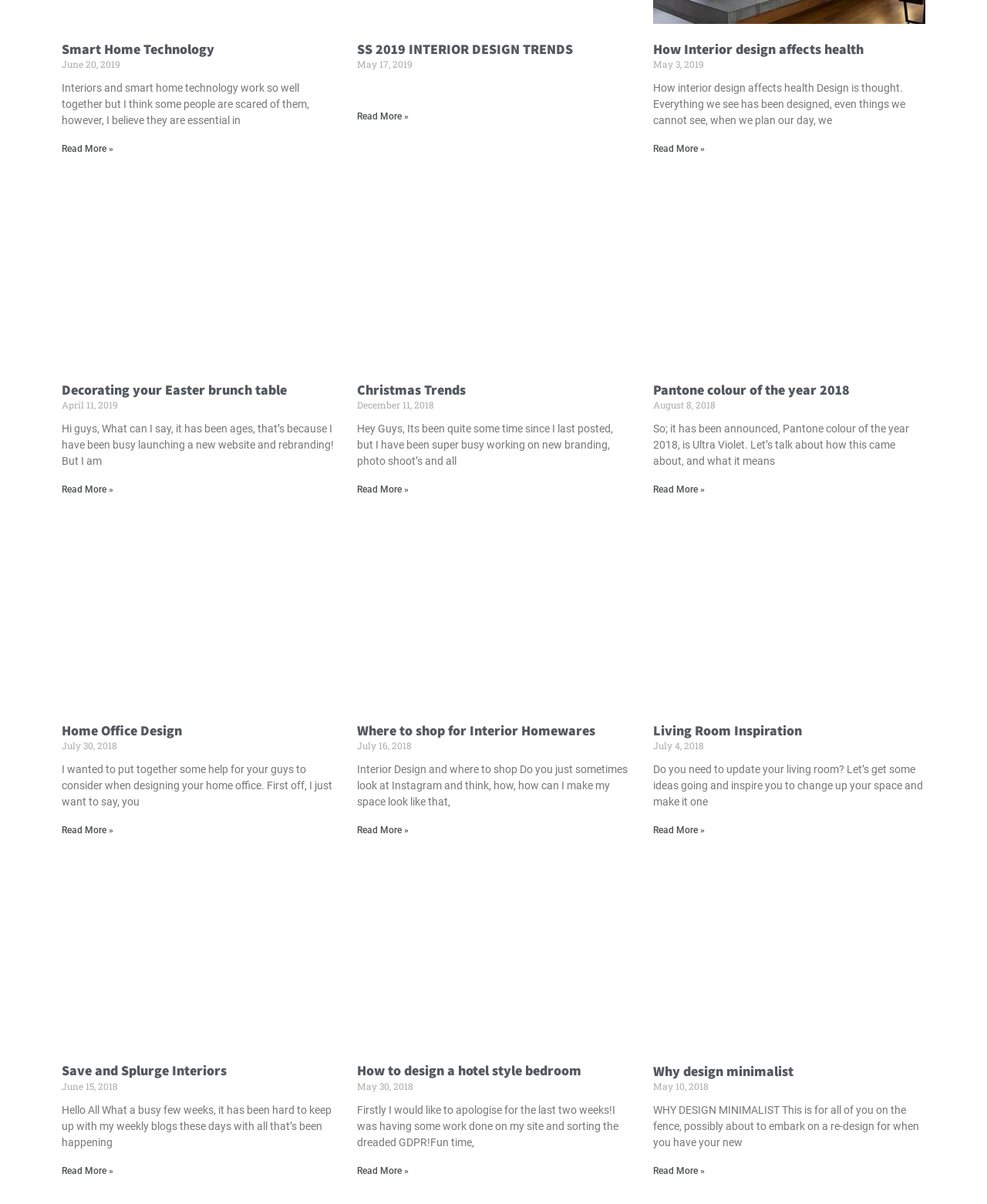Identify the bounding box coordinates for the UI element described as: "Christmas Trends".

[0.362, 0.316, 0.472, 0.331]